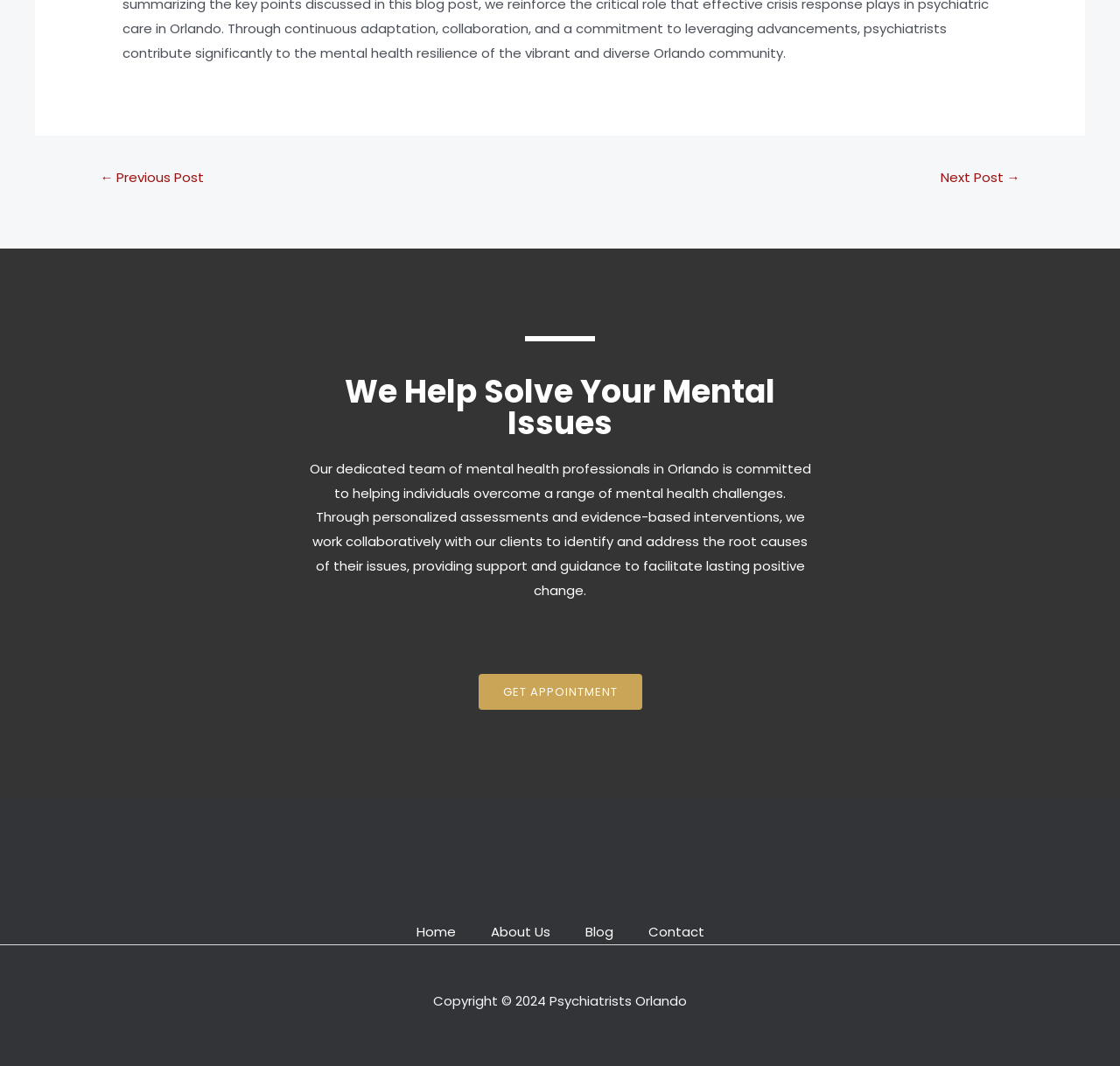Determine the bounding box for the UI element that matches this description: "Blog".

[0.507, 0.863, 0.563, 0.886]